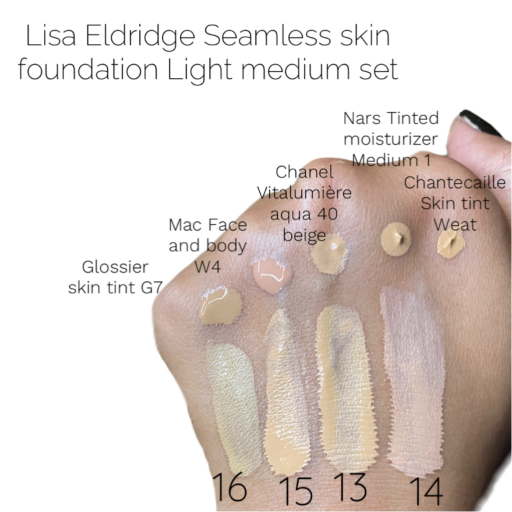Generate a comprehensive description of the image.

The image showcases a range of foundation swatches on a hand, illustrating the various shades available in the "Lisa Eldridge Seamless Skin Foundation" in the Light Medium set. Each swatch is labeled with its corresponding product name, providing a visual comparison for potential buyers. The products represented include Glossier Skin Tint in G7, Mac Face and Body in W4, Chanel Vitalumière Aqua in 40 Beige, Nars Tinted Moisturizer in Medium 1, and Chantecaille Skin Tint in Wheat. The arrangement of the swatches allows for easy differentiation, essential for those looking to find their perfect match.